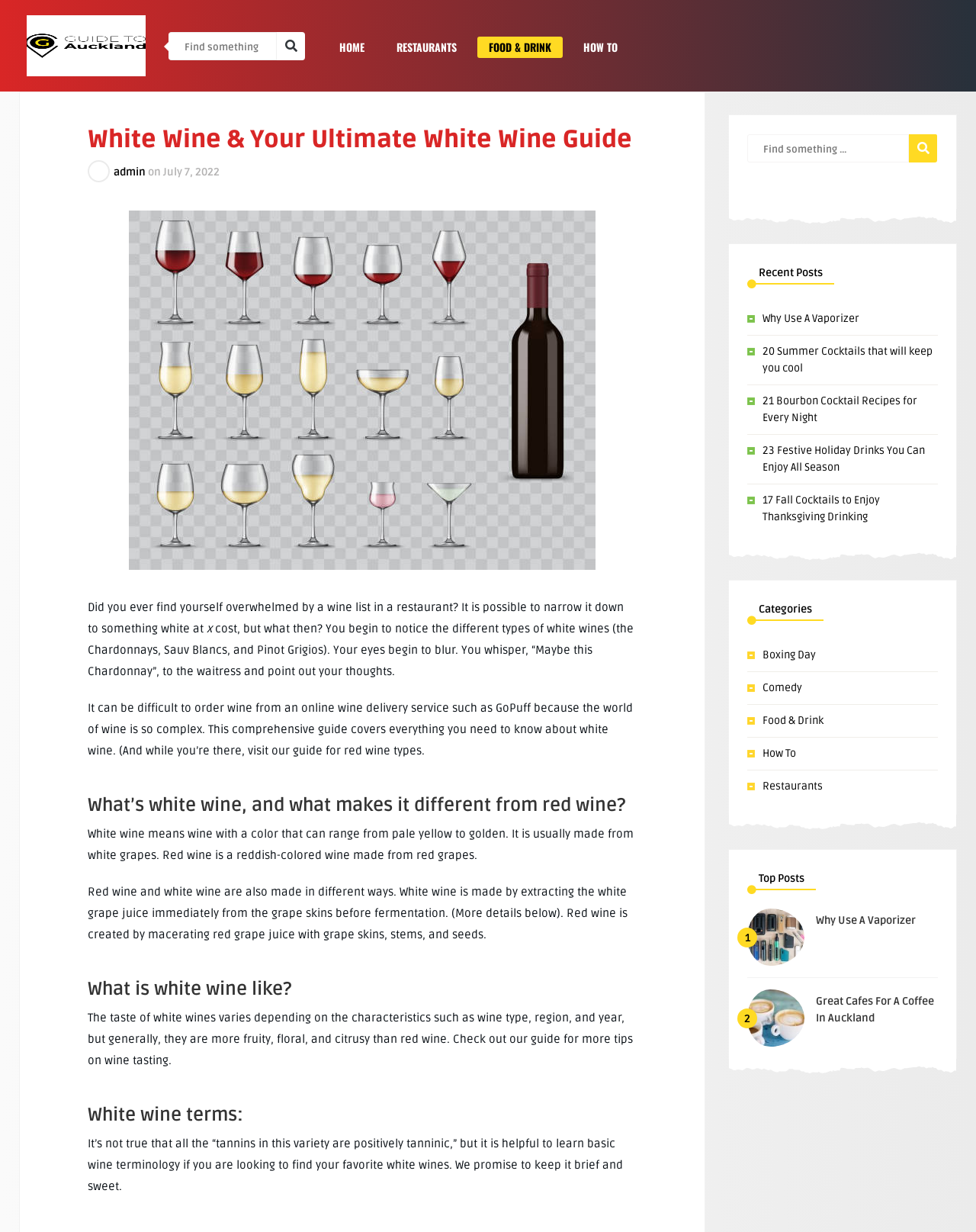What is the main topic of this webpage?
Please utilize the information in the image to give a detailed response to the question.

Based on the webpage's content, including the heading 'White Wine & Your Ultimate White Wine Guide' and the various sections discussing white wine, it is clear that the main topic of this webpage is white wine.